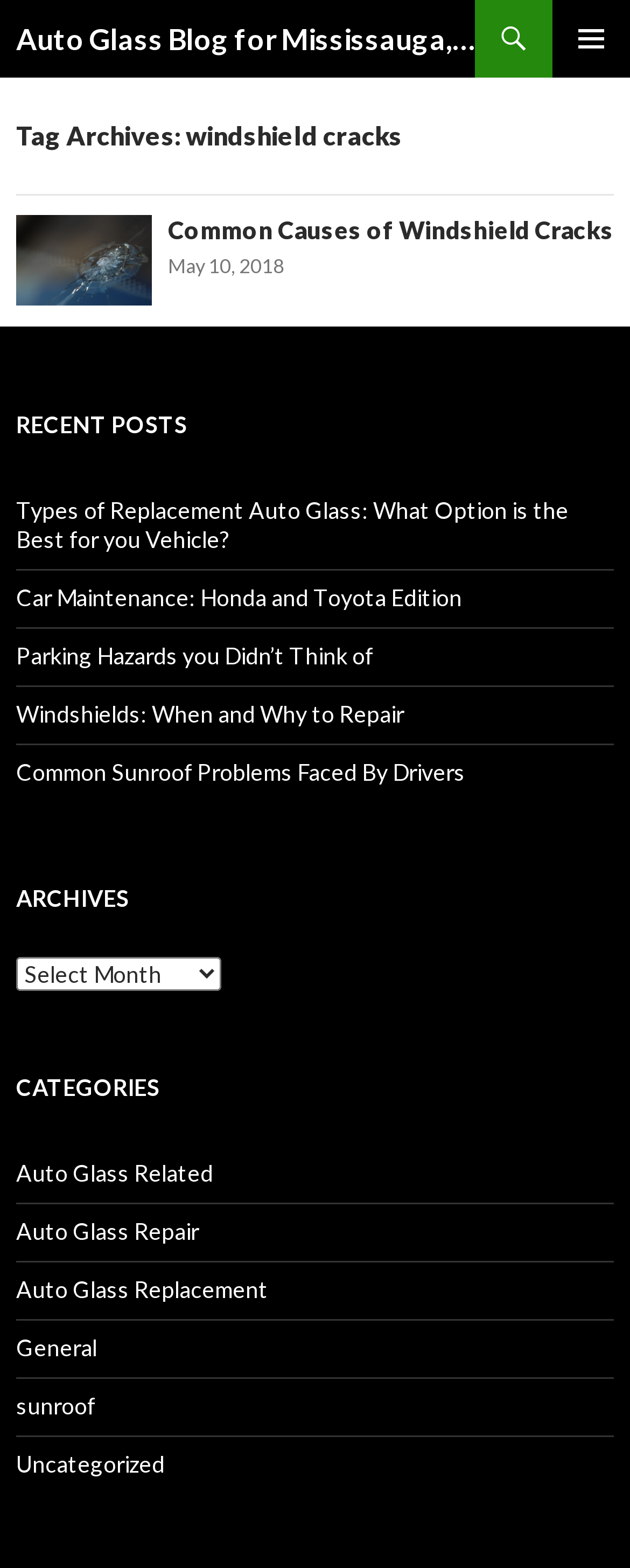Specify the bounding box coordinates of the element's area that should be clicked to execute the given instruction: "select an archive from the dropdown menu". The coordinates should be four float numbers between 0 and 1, i.e., [left, top, right, bottom].

[0.026, 0.61, 0.351, 0.632]